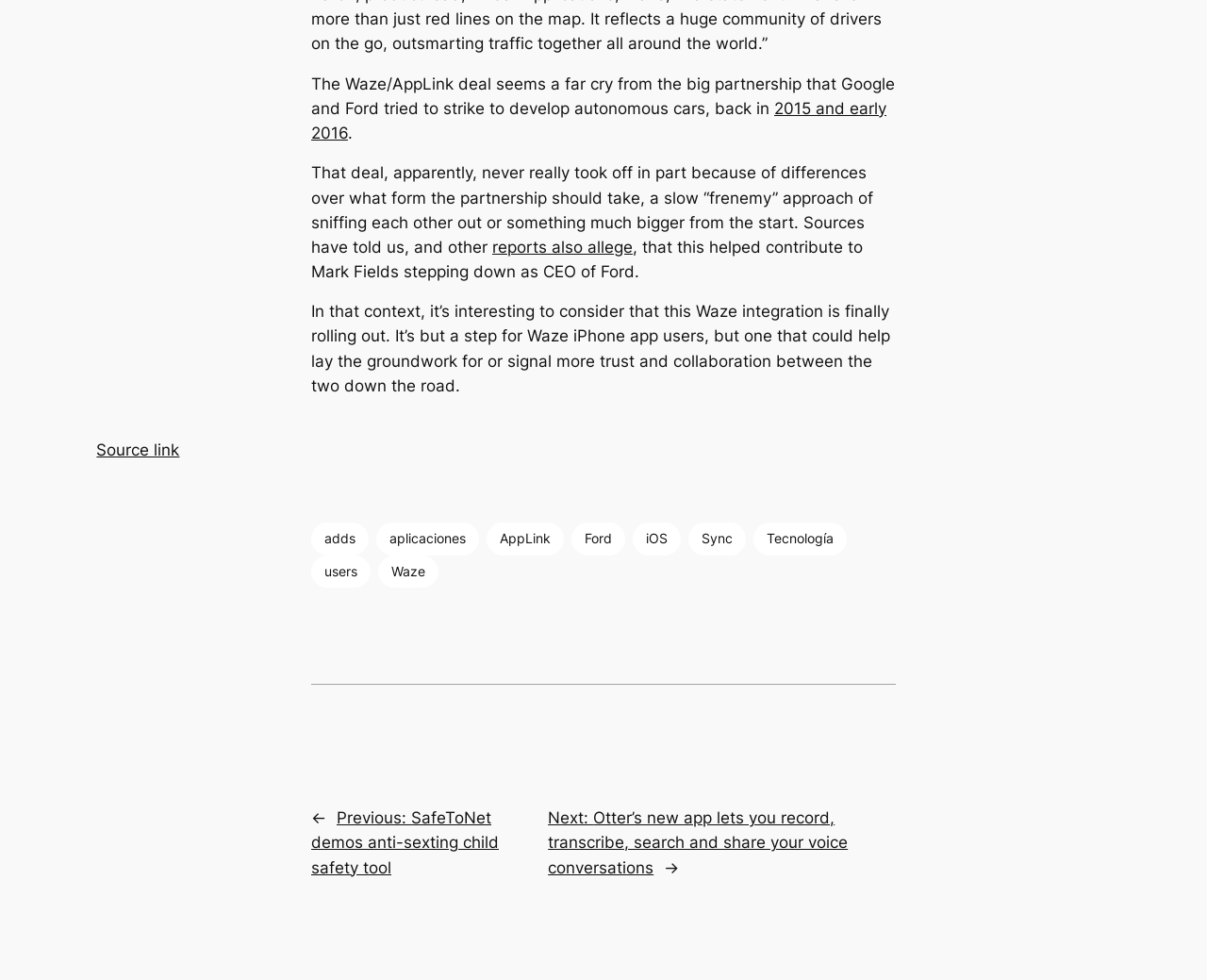What is the context of the Waze integration?
Please respond to the question with a detailed and informative answer.

The article mentions that the Waze integration is finally rolling out for iPhone app users, which may be a small step but could lay the groundwork for more trust and collaboration between Waze and Ford in the future.